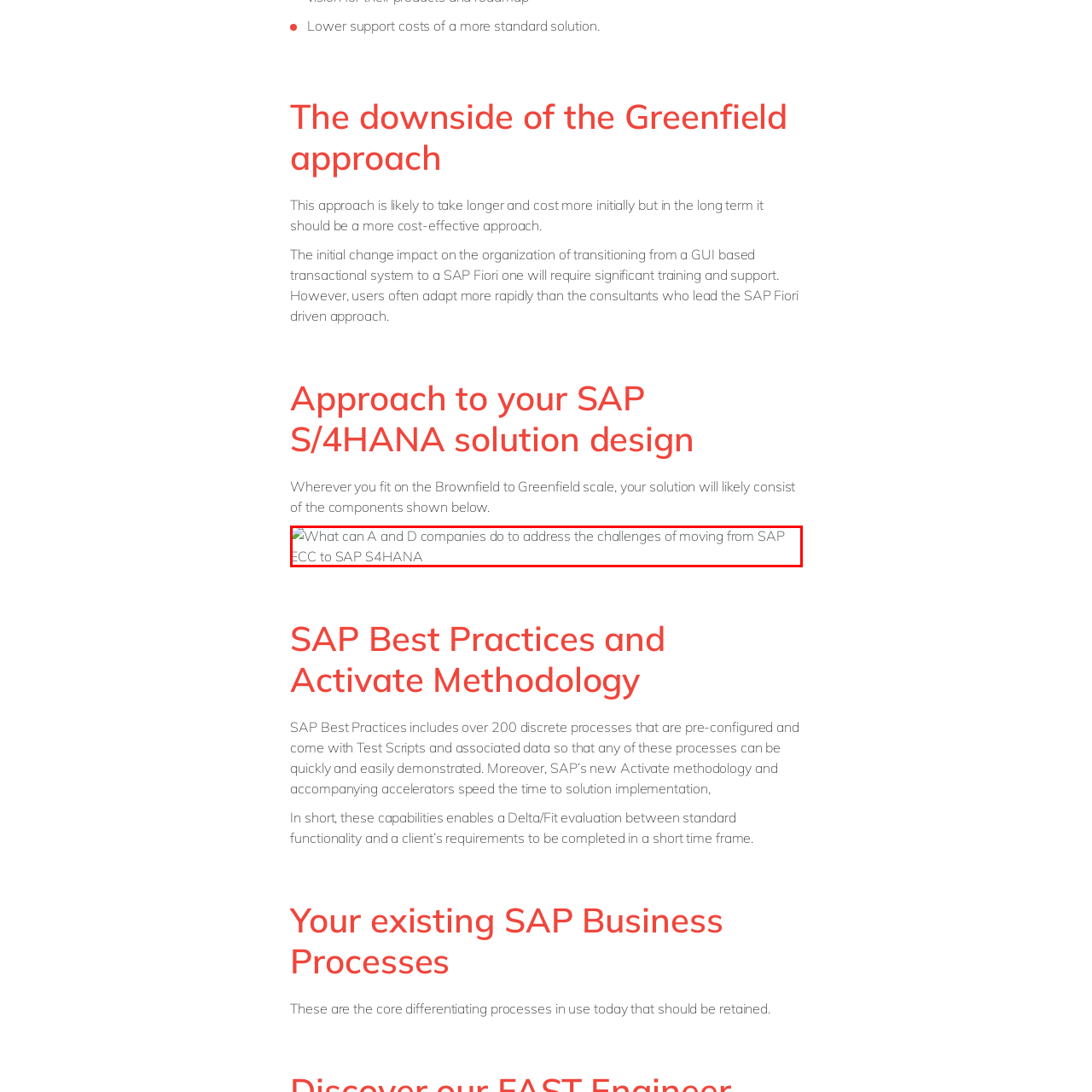Direct your attention to the image enclosed by the red boundary, What type of companies are affected by this challenge? 
Answer concisely using a single word or phrase.

Aerospace and defense companies